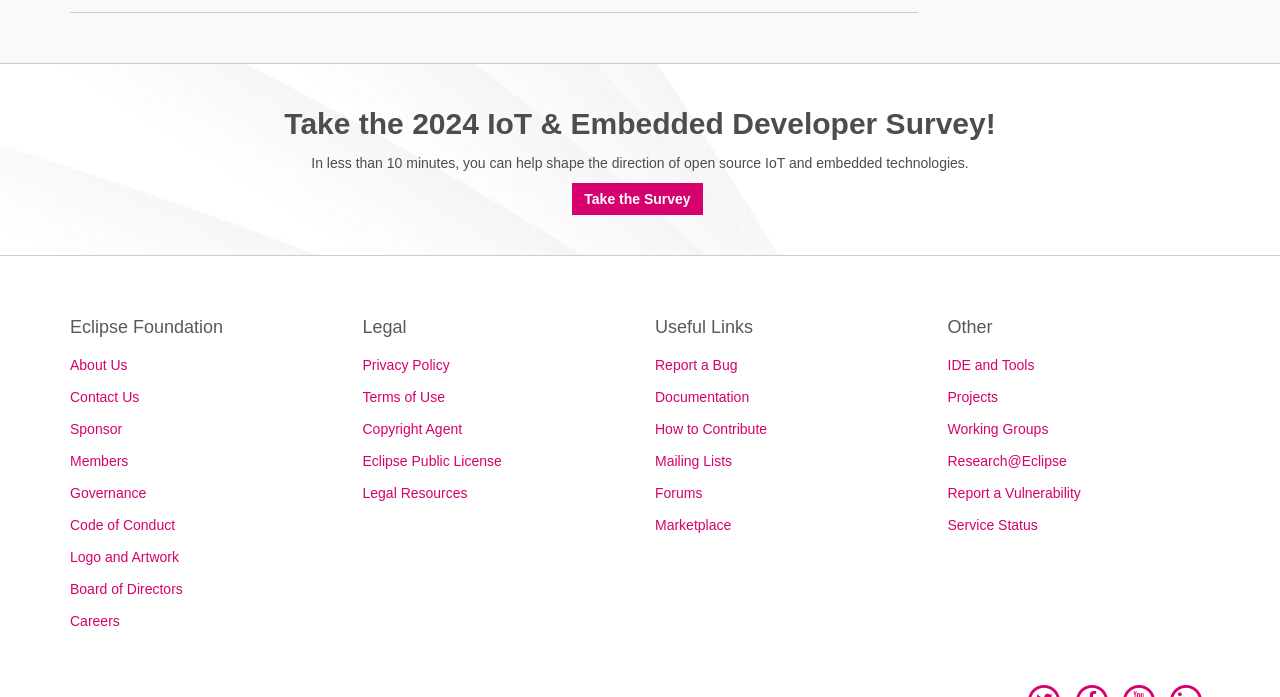Specify the bounding box coordinates of the area that needs to be clicked to achieve the following instruction: "Contact Us".

[0.043, 0.547, 0.26, 0.593]